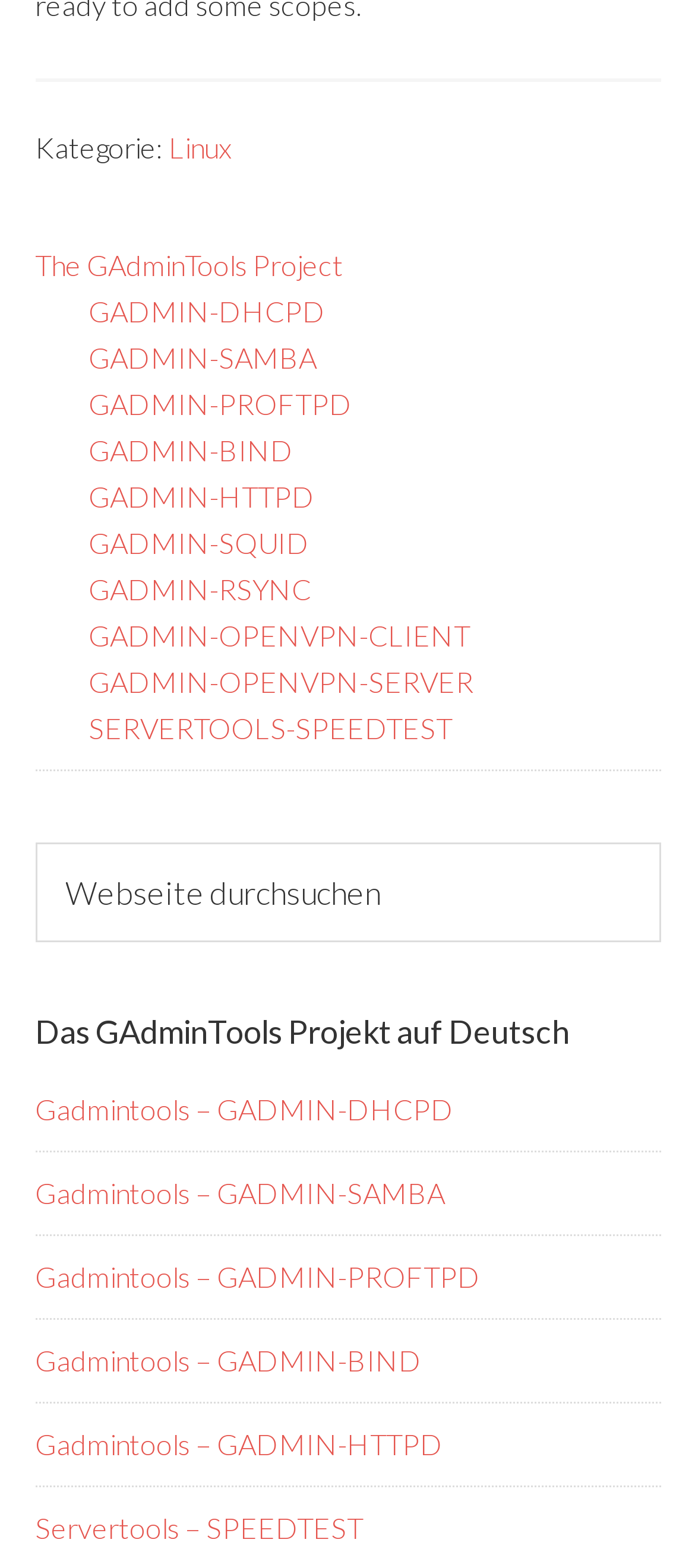Provide the bounding box coordinates for the area that should be clicked to complete the instruction: "Search the website".

[0.05, 0.537, 0.95, 0.6]